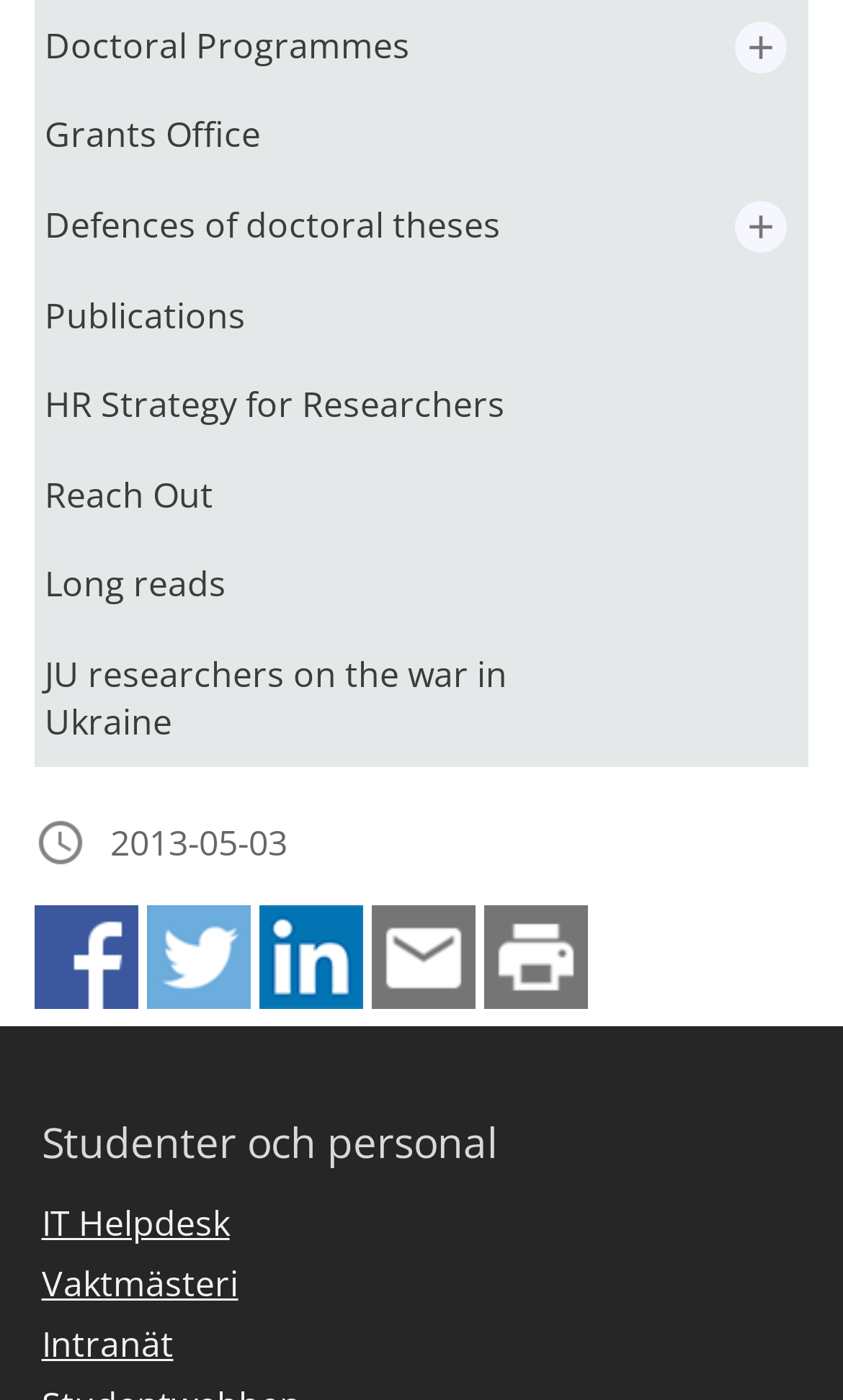Find and indicate the bounding box coordinates of the region you should select to follow the given instruction: "Expand the menu for Defences of doctoral theses".

[0.873, 0.143, 0.934, 0.18]